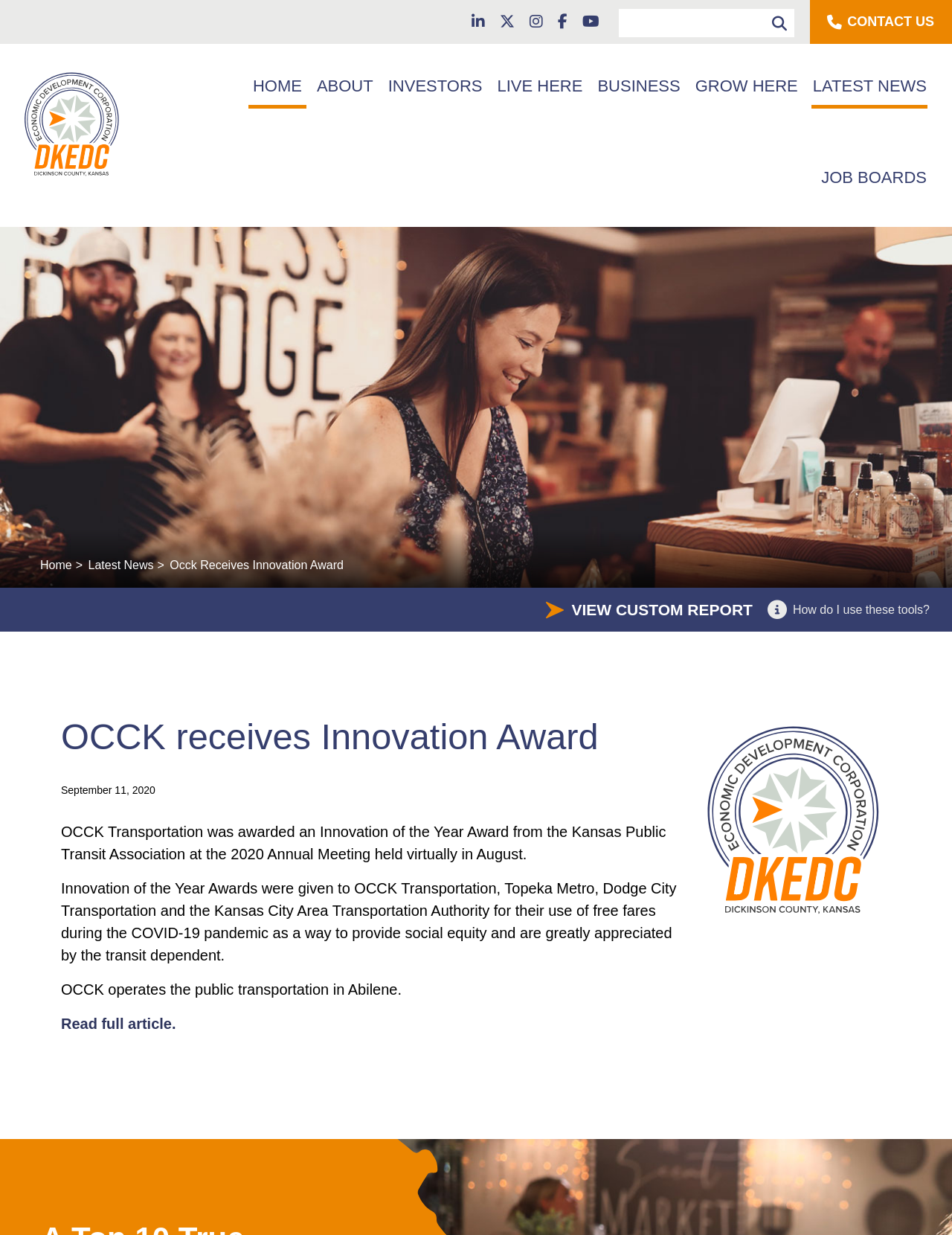Please determine the bounding box coordinates of the element to click on in order to accomplish the following task: "Go to HOME". Ensure the coordinates are four float numbers ranging from 0 to 1, i.e., [left, top, right, bottom].

[0.258, 0.036, 0.325, 0.11]